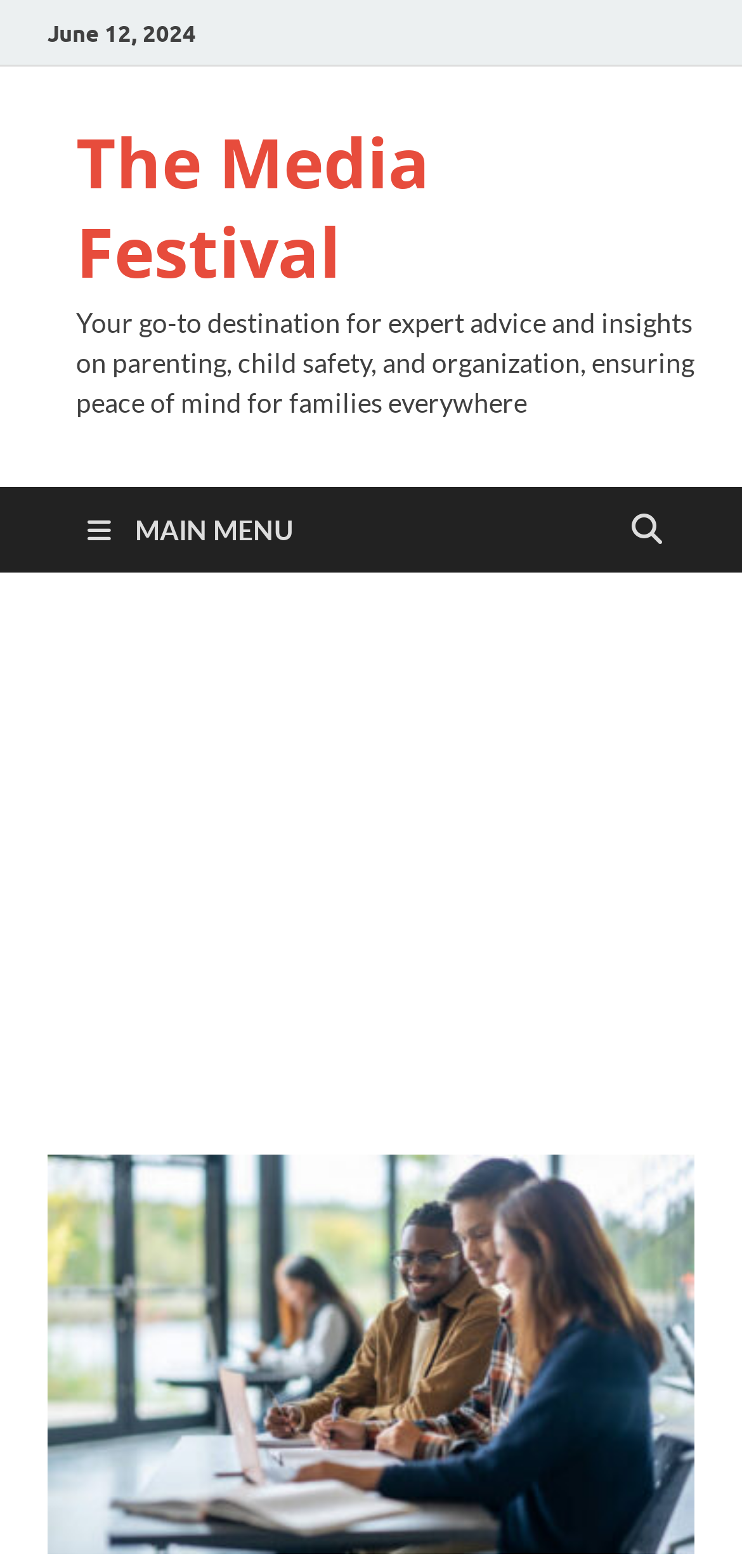What is the main topic of the webpage?
Answer the question with detailed information derived from the image.

I determined that the main topic of the webpage is related to parenting and child safety, as the StaticText element with bounding box coordinates [0.103, 0.195, 0.936, 0.266] describes the webpage as 'Your go-to destination for expert advice and insights on parenting, child safety, and organization, ensuring peace of mind for families everywhere'